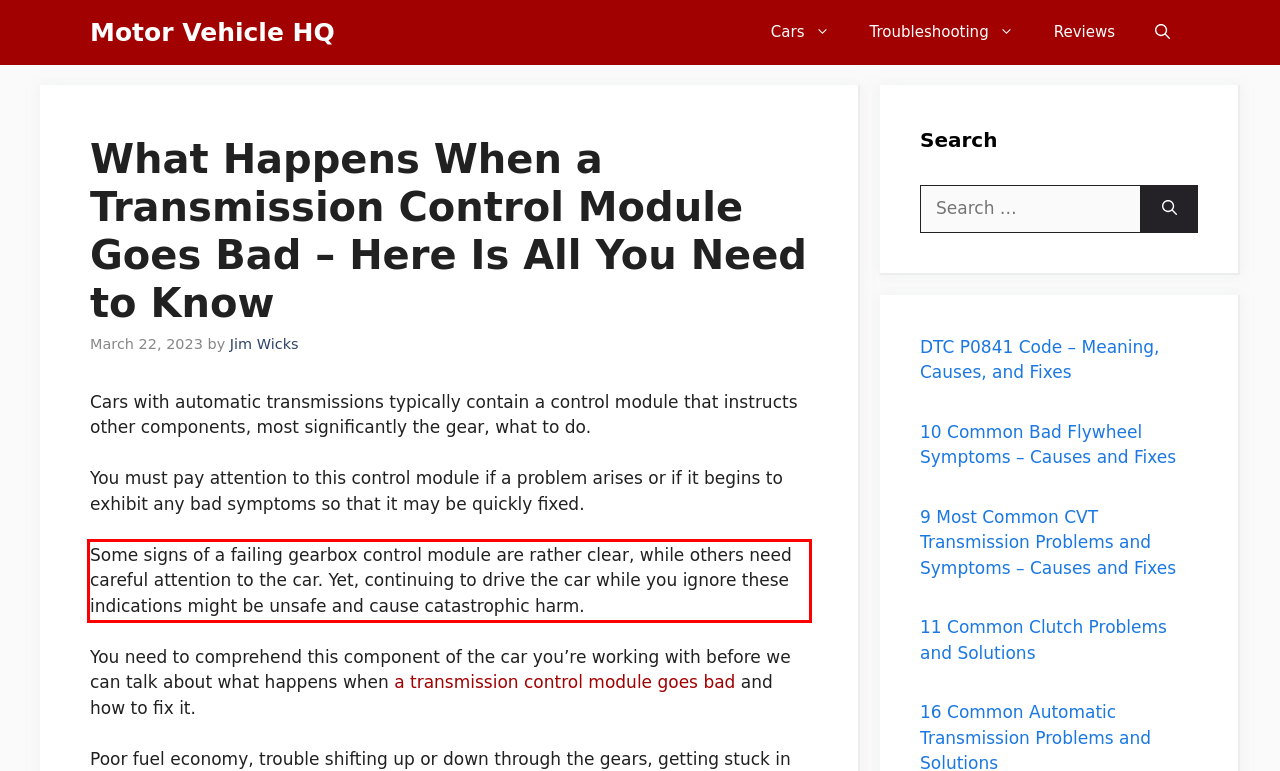There is a UI element on the webpage screenshot marked by a red bounding box. Extract and generate the text content from within this red box.

Some signs of a failing gearbox control module are rather clear, while others need careful attention to the car. Yet, continuing to drive the car while you ignore these indications might be unsafe and cause catastrophic harm.